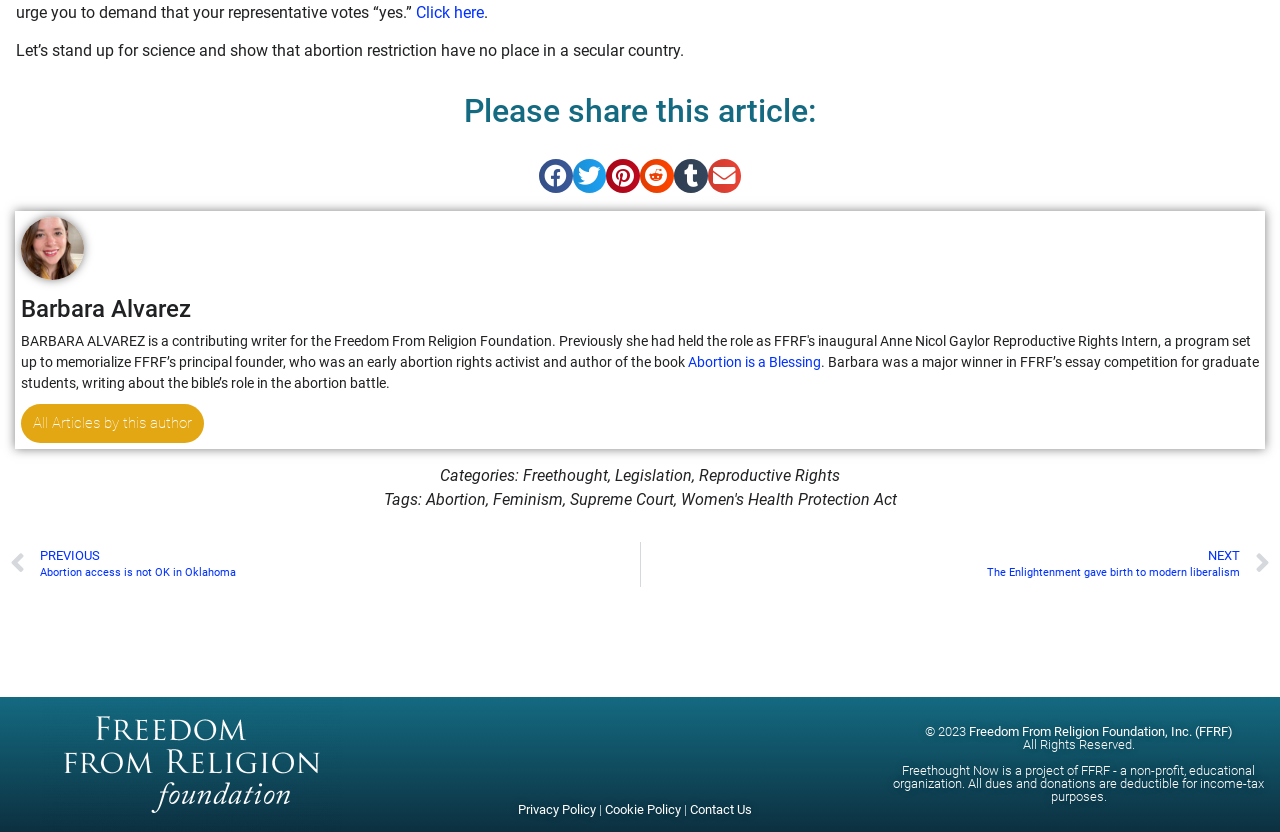Given the description "aria-label="Share on twitter"", determine the bounding box of the corresponding UI element.

[0.447, 0.191, 0.474, 0.232]